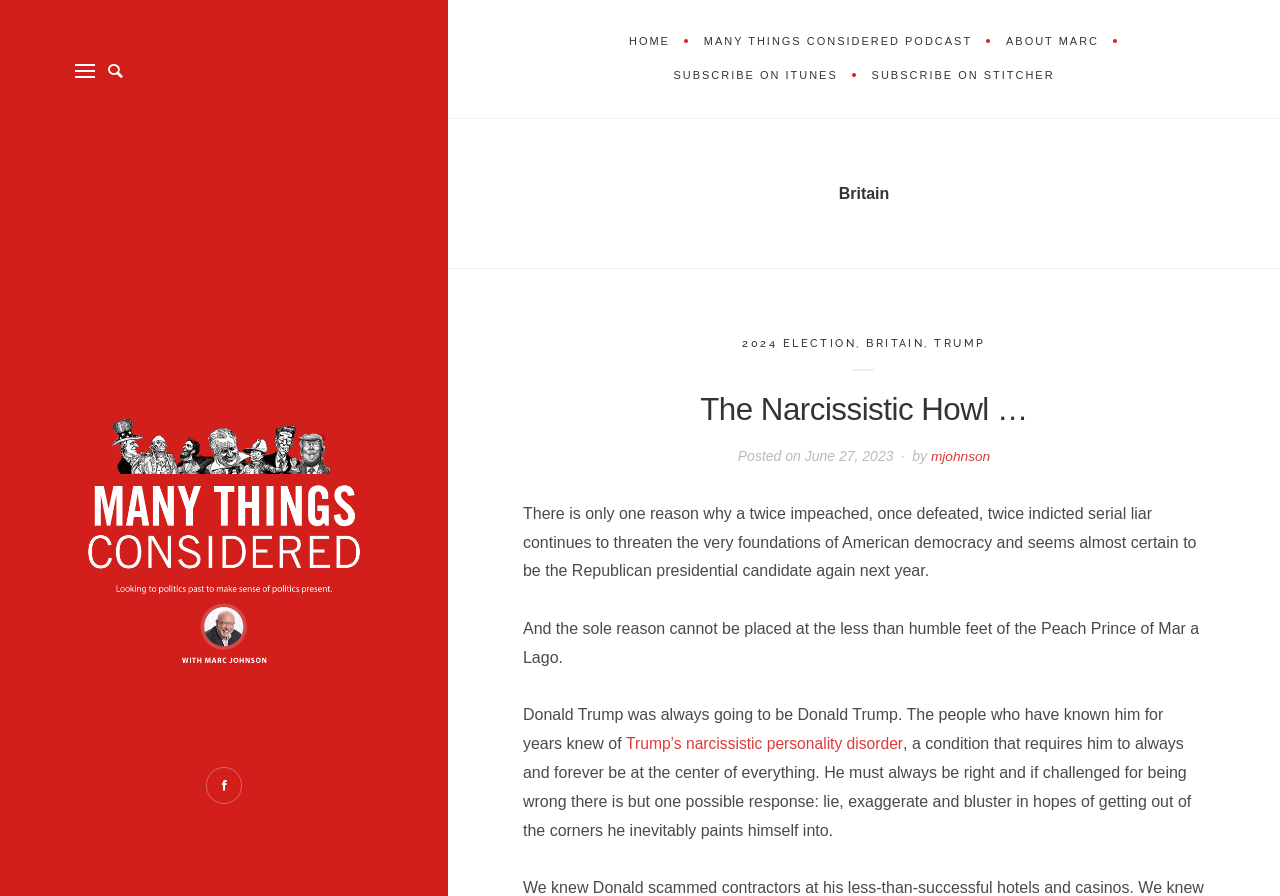Determine the bounding box coordinates of the clickable region to execute the instruction: "Go to the home page". The coordinates should be four float numbers between 0 and 1, denoted as [left, top, right, bottom].

[0.48, 0.028, 0.535, 0.066]